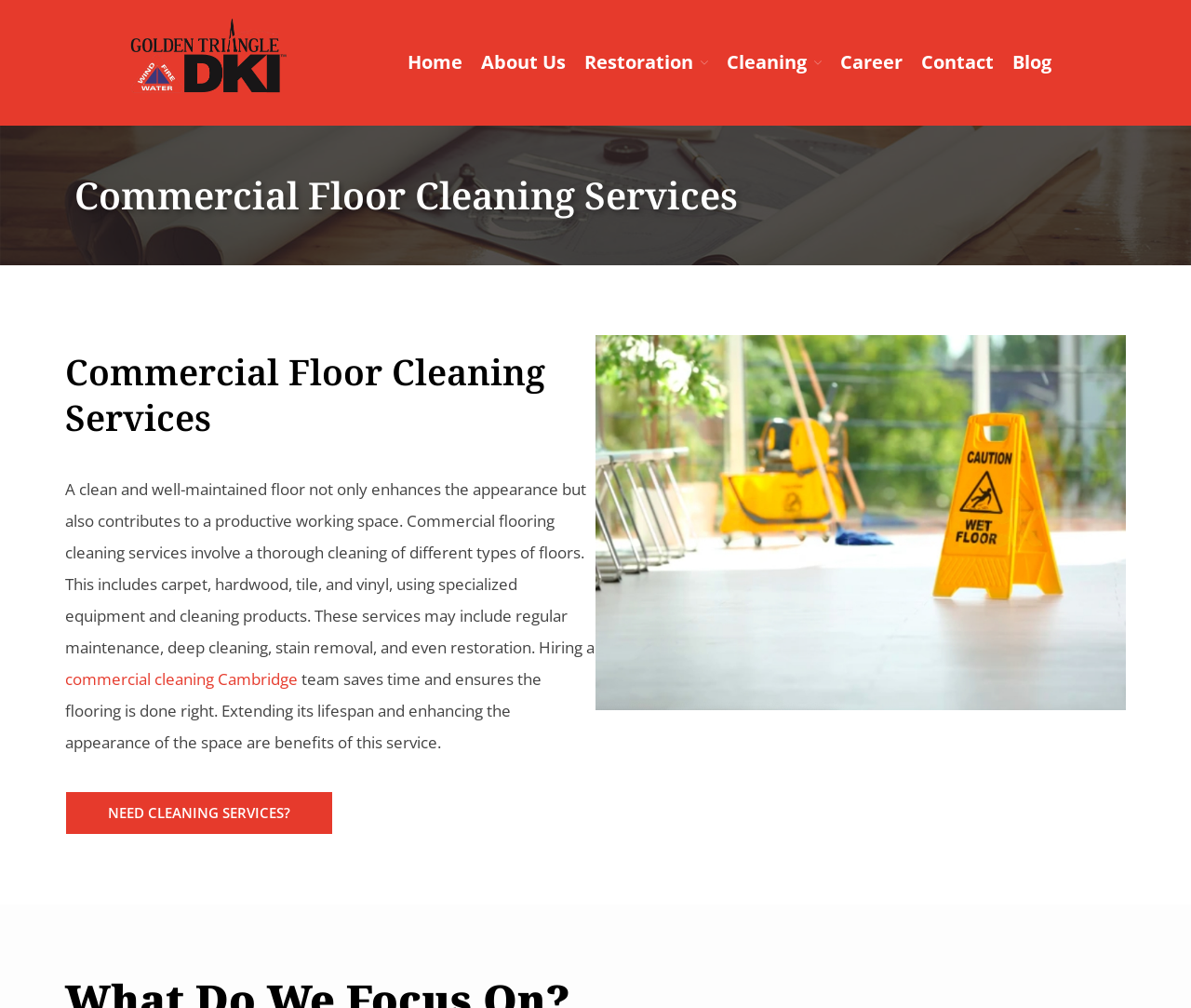Determine the bounding box coordinates for the UI element with the following description: "Fire and Smoke Damage Restoration". The coordinates should be four float numbers between 0 and 1, represented as [left, top, right, bottom].

[0.832, 0.301, 0.98, 0.363]